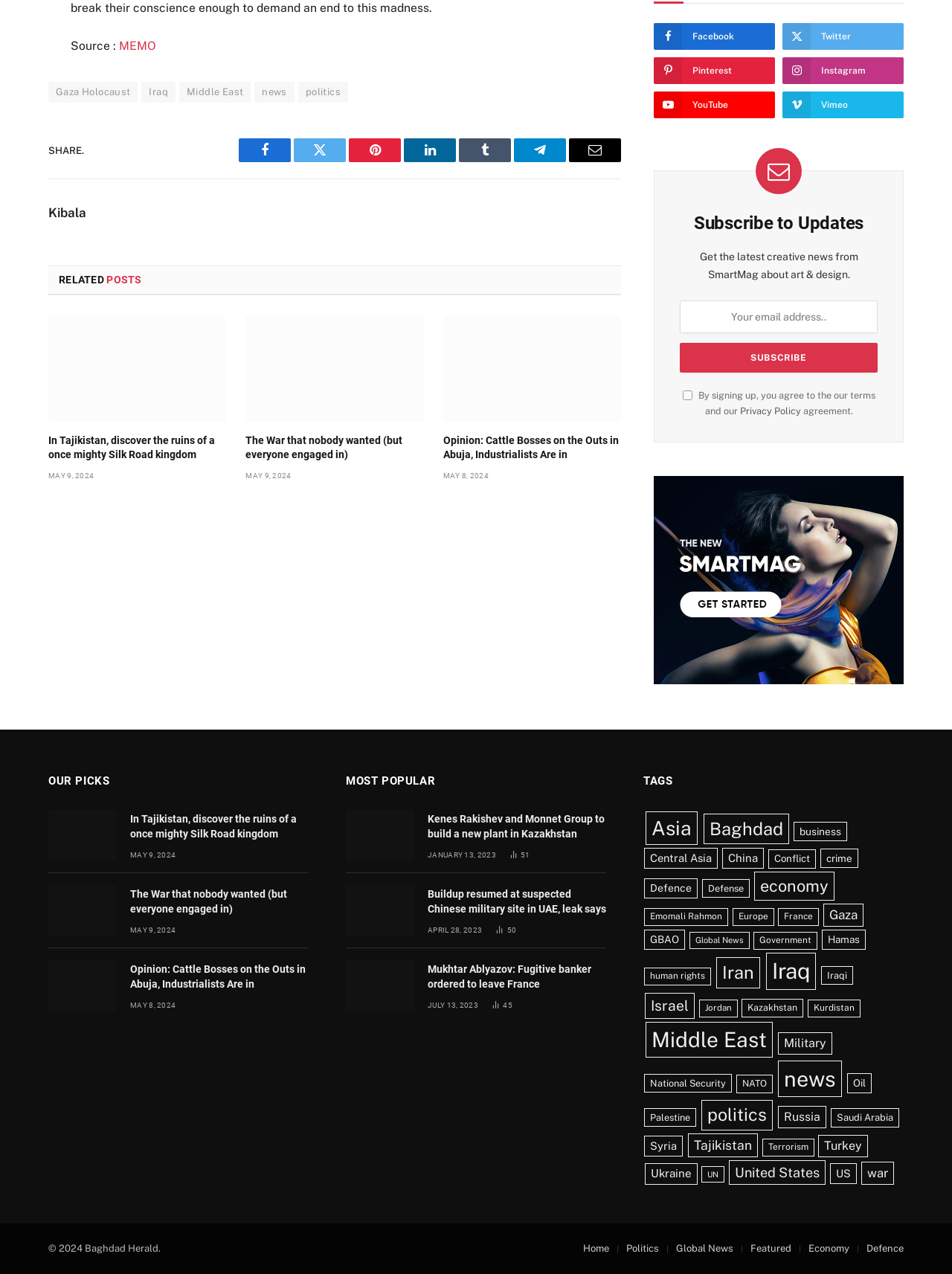Refer to the image and offer a detailed explanation in response to the question: How can I share the article?

The 'SHARE.' label is present on the webpage, and it is accompanied by links to various social media platforms such as Facebook, Twitter, Pinterest, and more, allowing users to share the article.